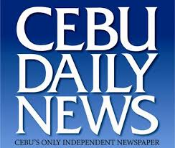Please examine the image and provide a detailed answer to the question: What is the font color of the name 'CEBU DAILY NEWS'?

The name 'CEBU DAILY NEWS' is displayed in bold, white letters against a vibrant blue background, creating a professional and trustworthy image that appeals to readers seeking reliable news coverage.